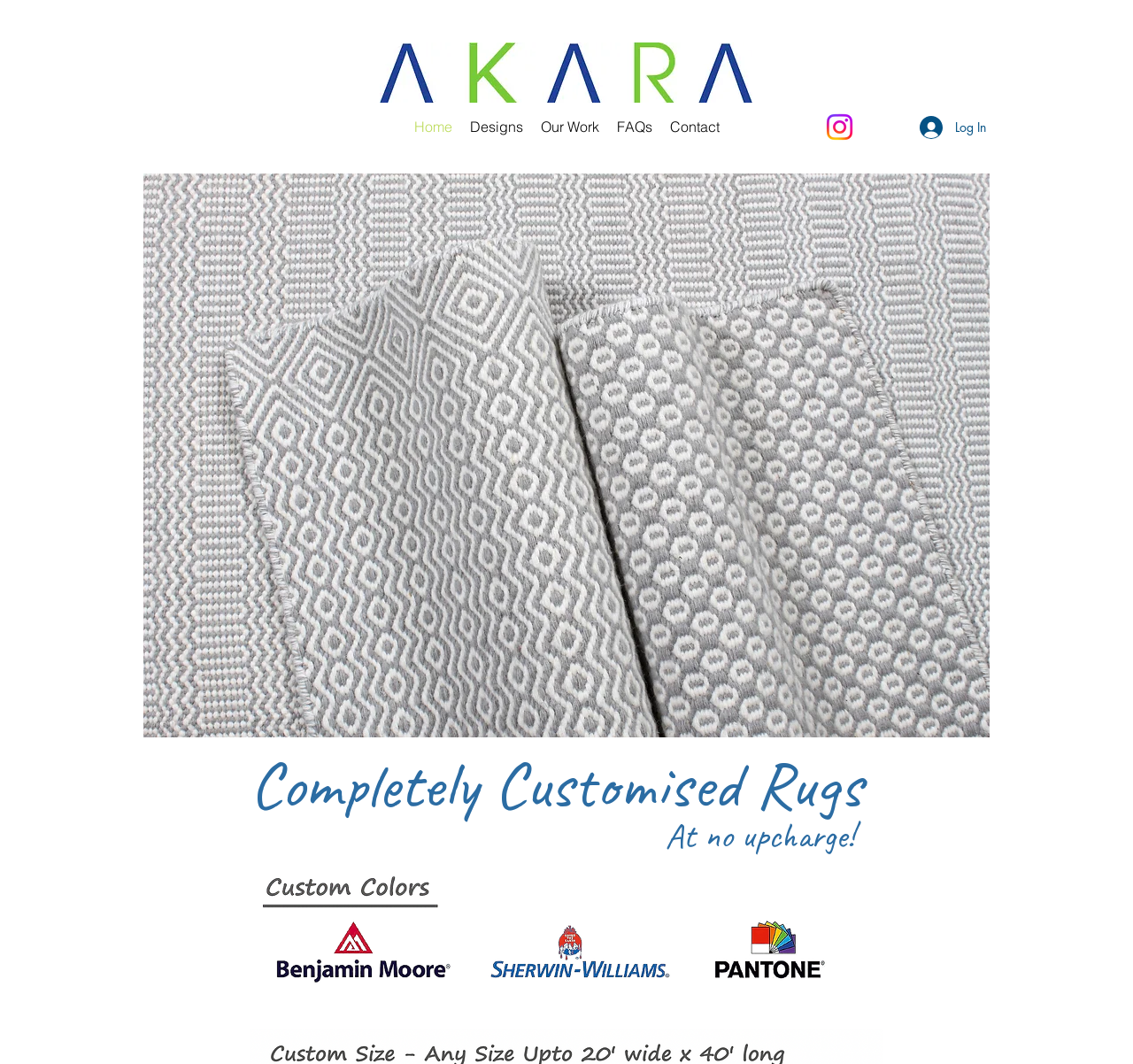Find the bounding box coordinates of the element to click in order to complete the given instruction: "Explore Wool Rugs."

[0.117, 0.163, 0.883, 0.693]